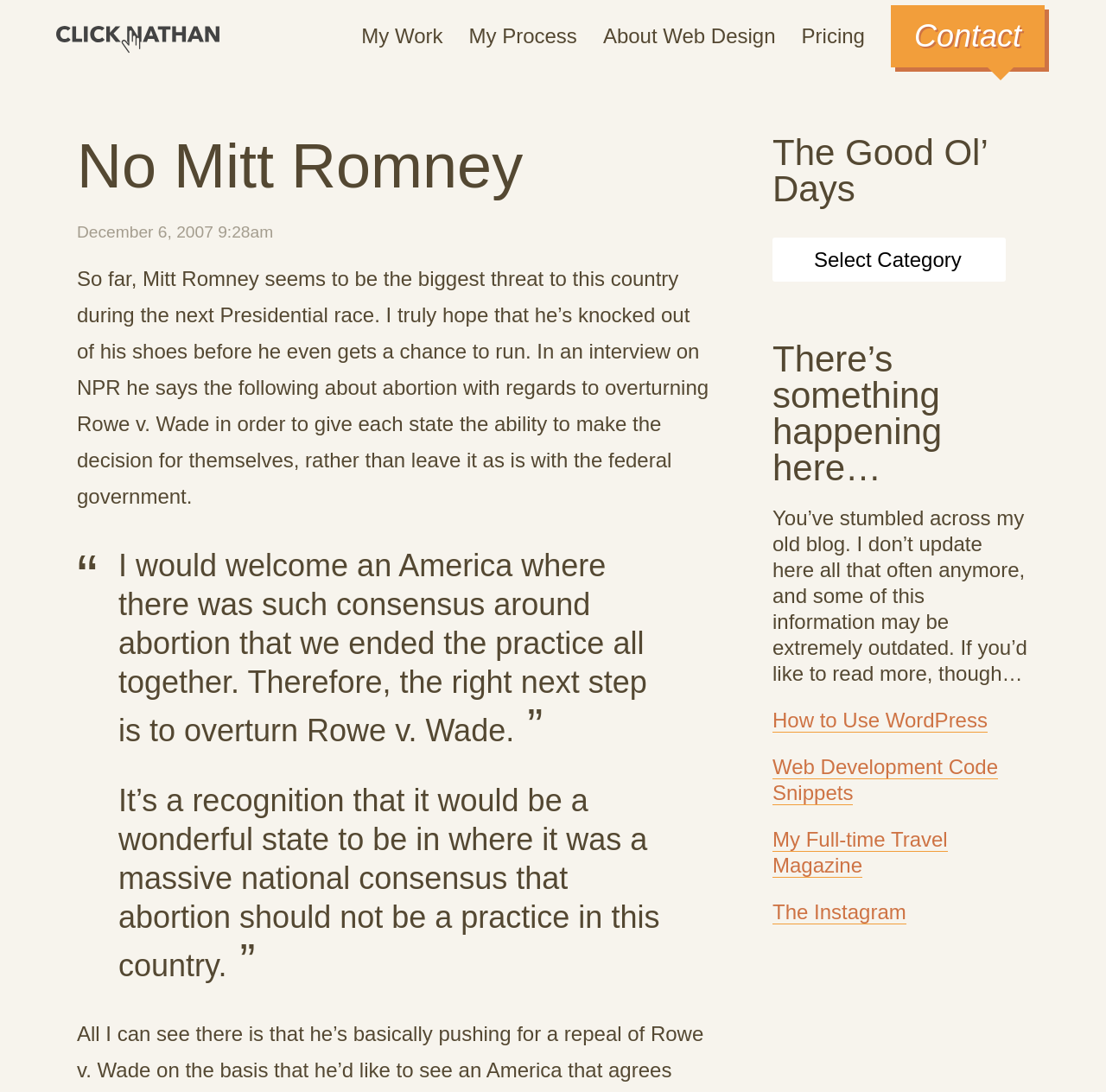Please locate the bounding box coordinates of the element's region that needs to be clicked to follow the instruction: "Click on the 'Contact' link". The bounding box coordinates should be provided as four float numbers between 0 and 1, i.e., [left, top, right, bottom].

[0.805, 0.005, 0.945, 0.062]